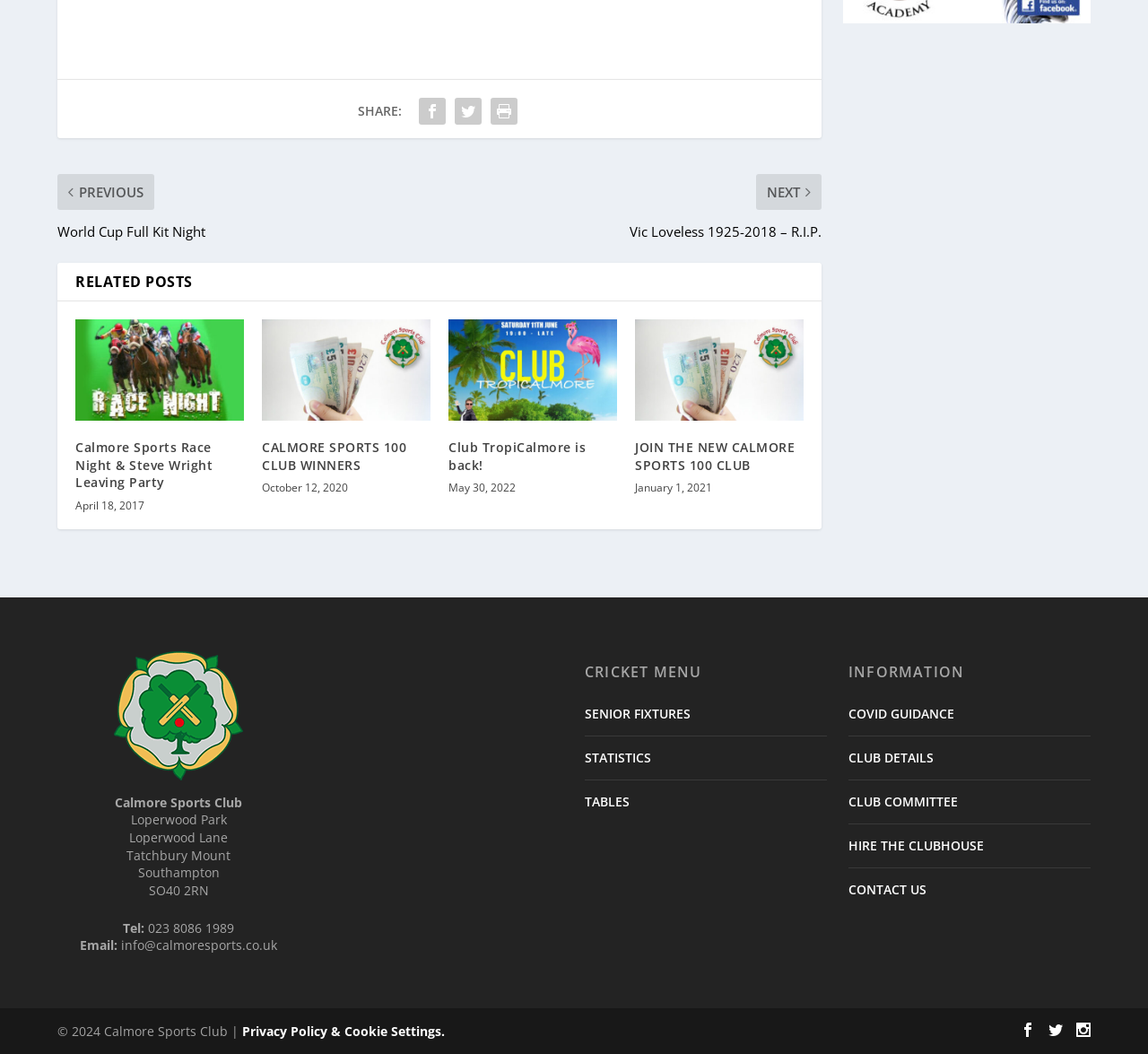Locate the bounding box coordinates of the area you need to click to fulfill this instruction: 'Read the article about Effect Of Cotton Yarns On Comfort Characteristics Of Woven fabrics'. The coordinates must be in the form of four float numbers ranging from 0 to 1: [left, top, right, bottom].

None